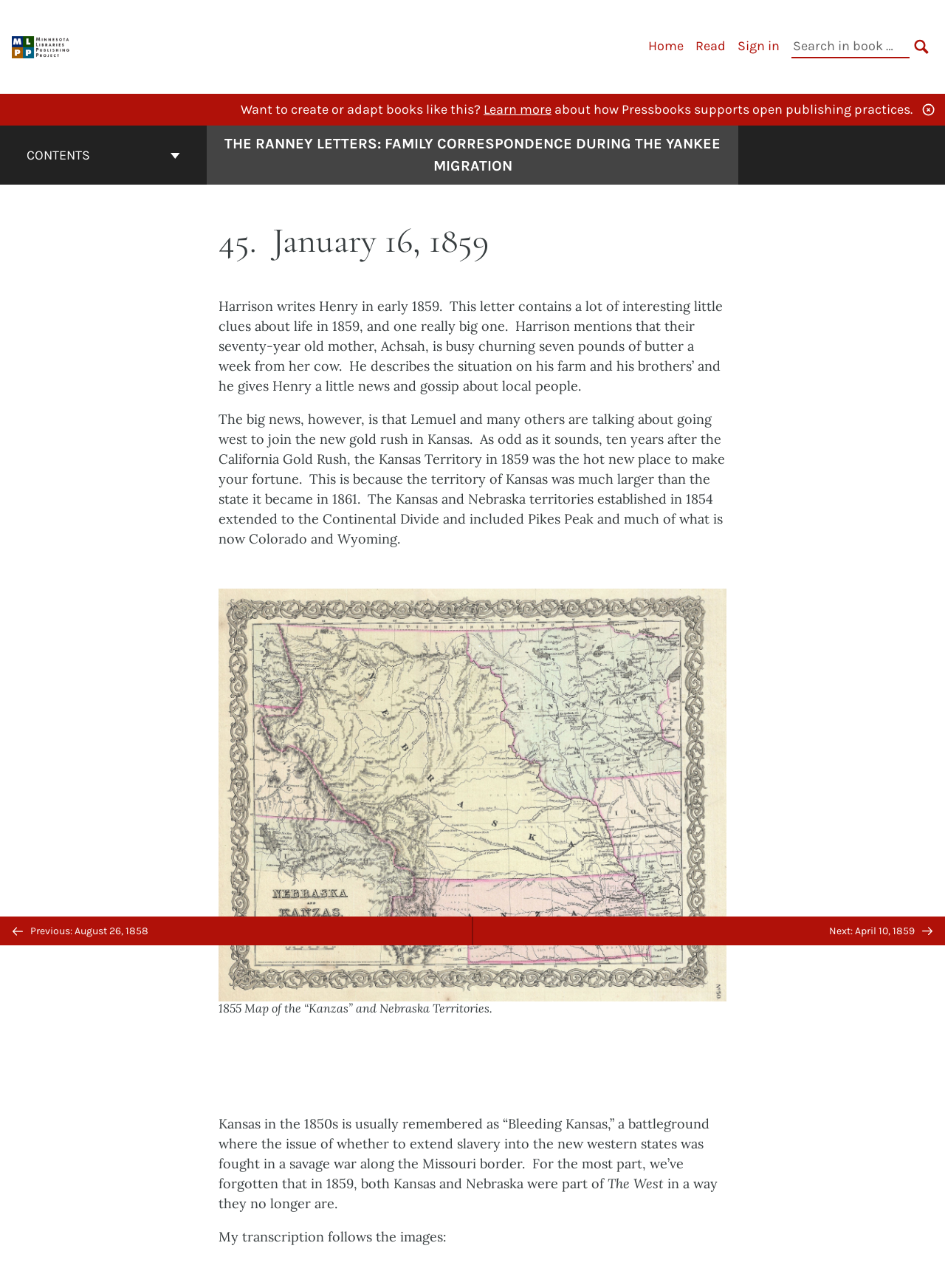Please identify the bounding box coordinates of the element's region that I should click in order to complete the following instruction: "Search in book". The bounding box coordinates consist of four float numbers between 0 and 1, i.e., [left, top, right, bottom].

[0.838, 0.028, 0.962, 0.045]